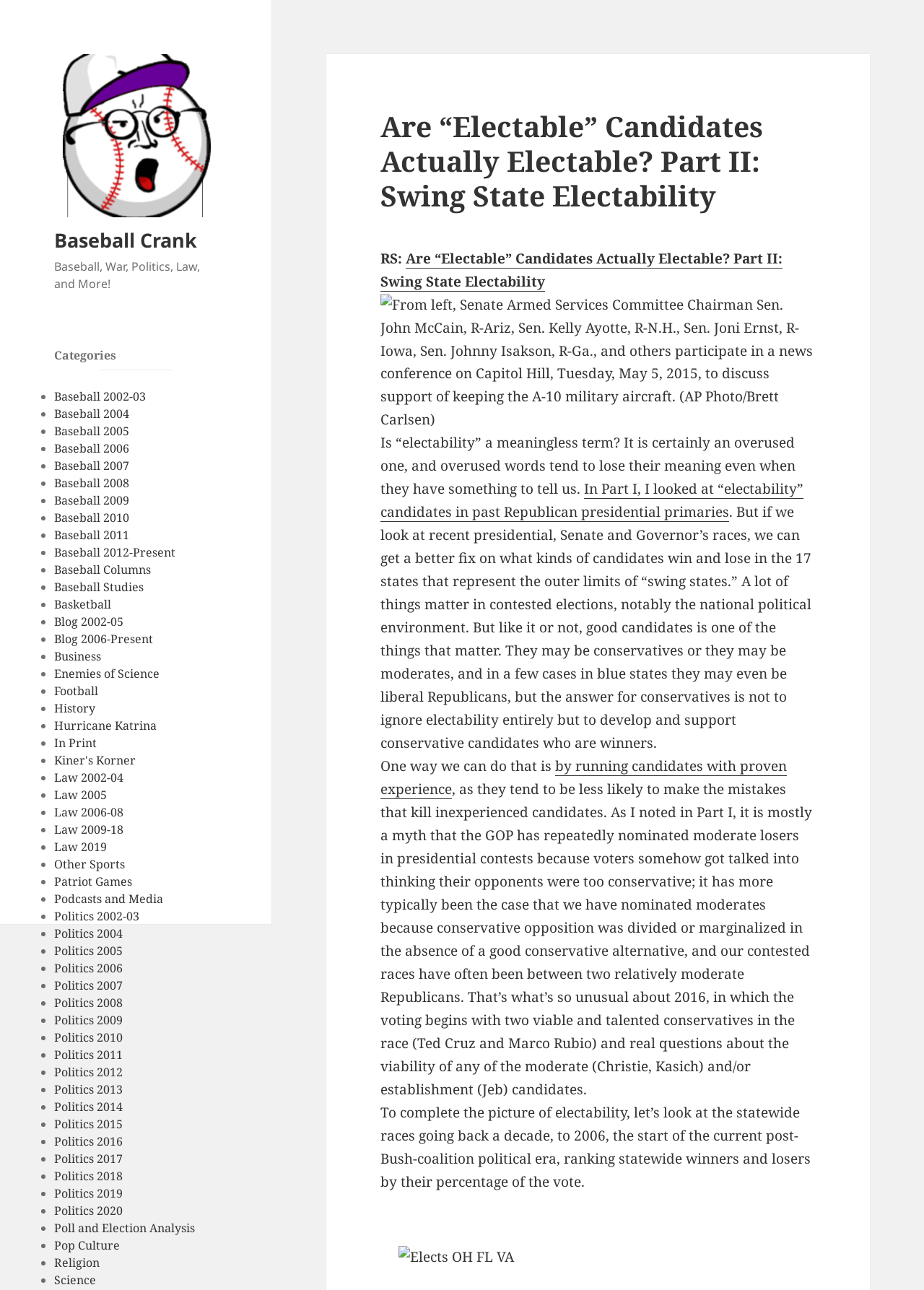What is the name of the website?
Based on the content of the image, thoroughly explain and answer the question.

The name of the website can be found at the top of the webpage, where it says 'Baseball Crank' in a link format.